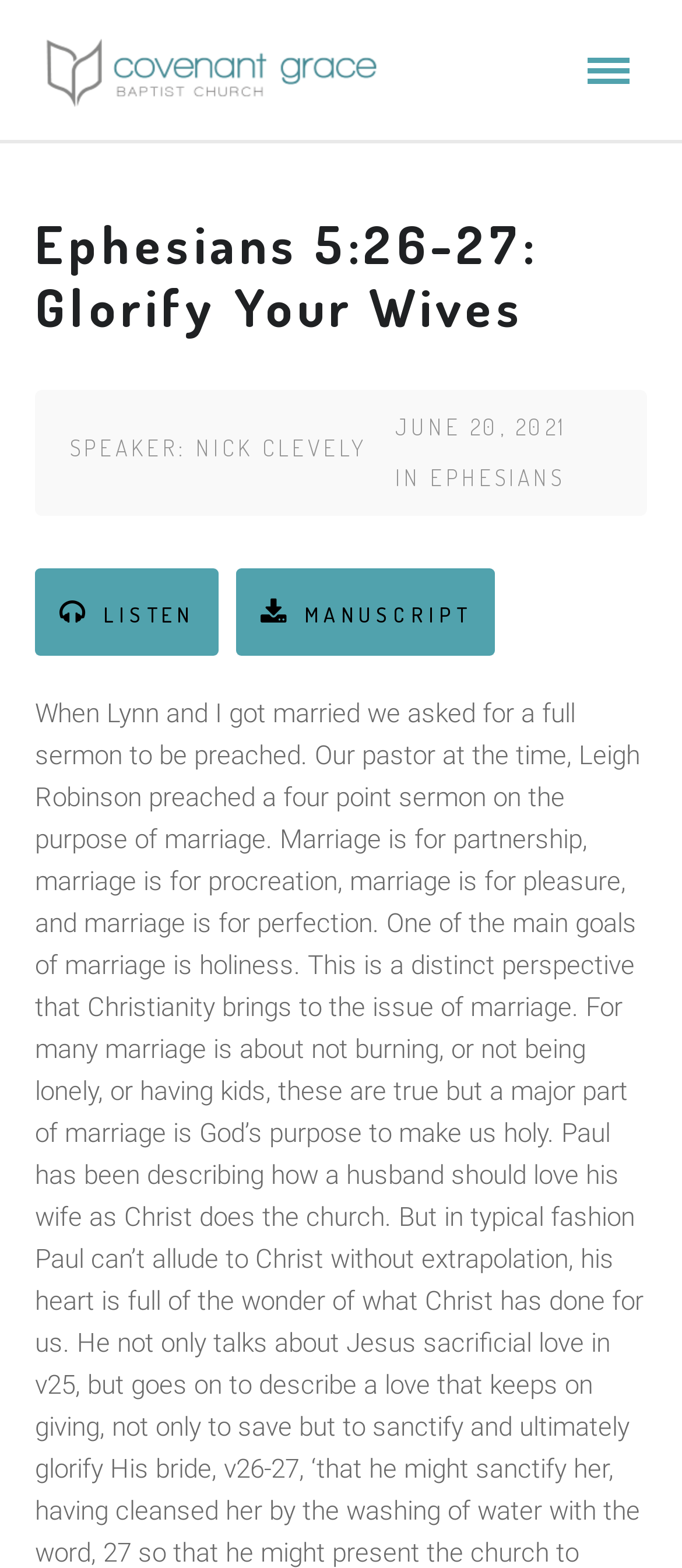Determine the bounding box coordinates for the UI element matching this description: "MANUSCRIPT".

[0.346, 0.362, 0.726, 0.418]